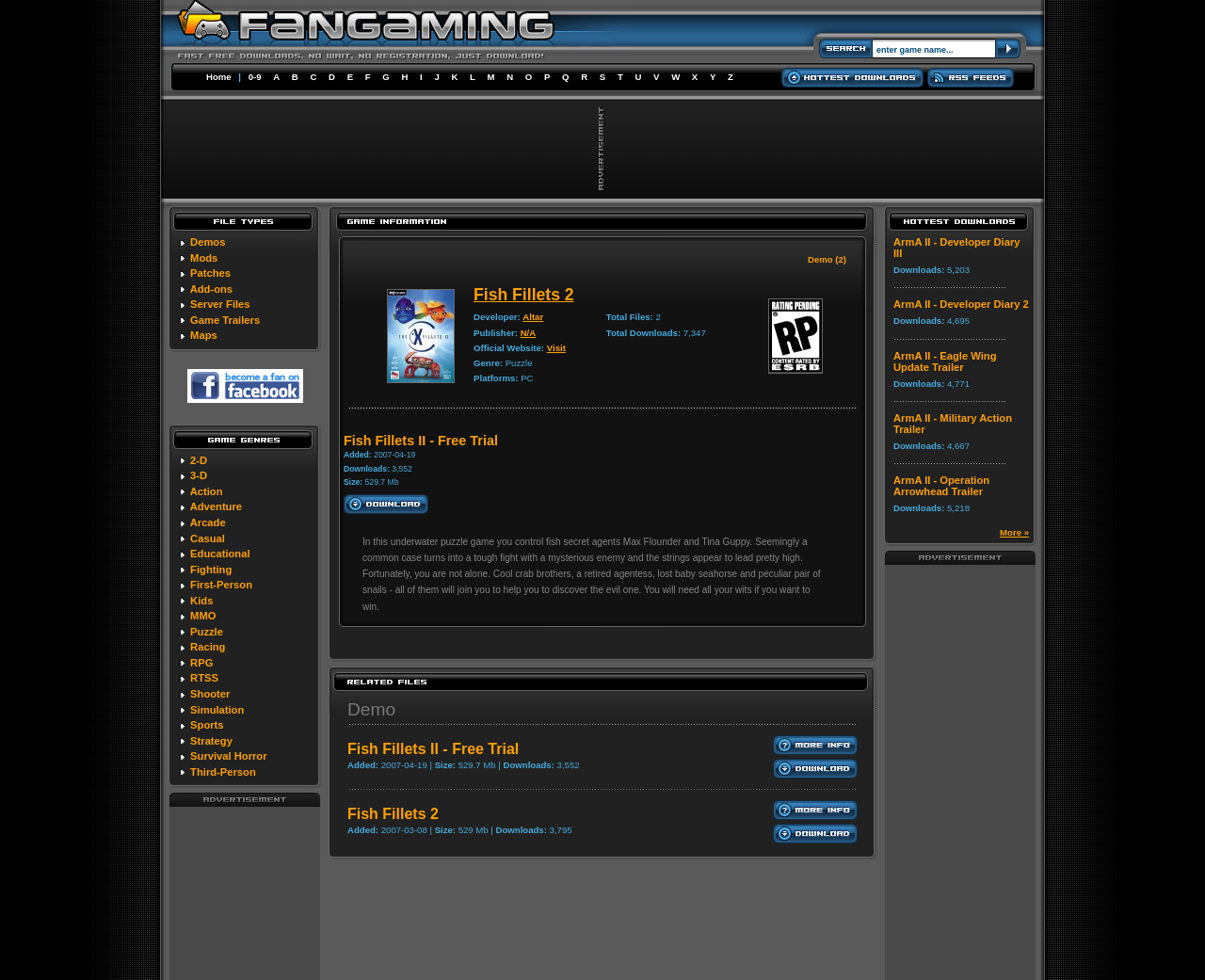Identify the bounding box coordinates necessary to click and complete the given instruction: "Click on Fan Gaming".

[0.145, 0.047, 0.524, 0.063]